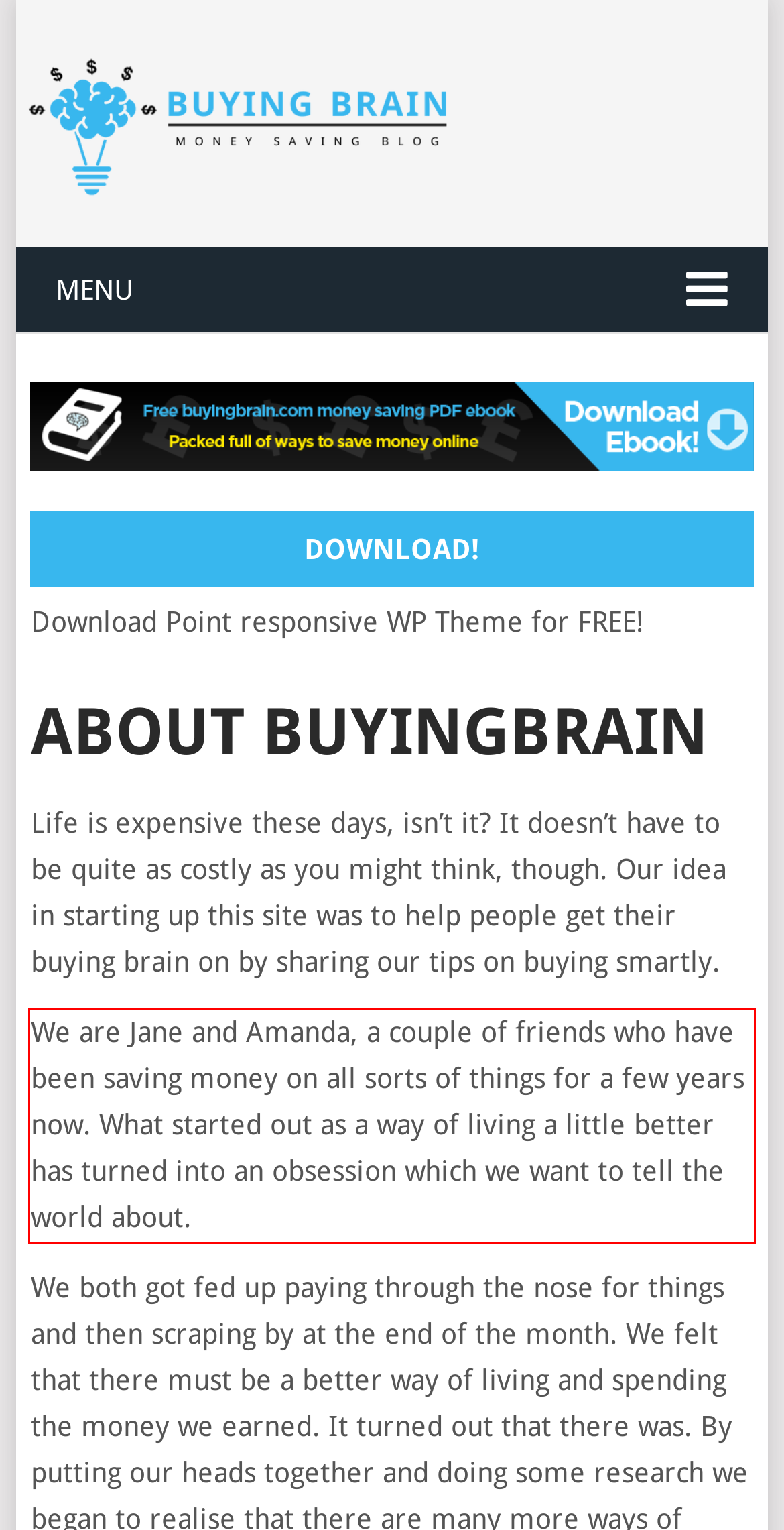Within the provided webpage screenshot, find the red rectangle bounding box and perform OCR to obtain the text content.

We are Jane and Amanda, a couple of friends who have been saving money on all sorts of things for a few years now. What started out as a way of living a little better has turned into an obsession which we want to tell the world about.